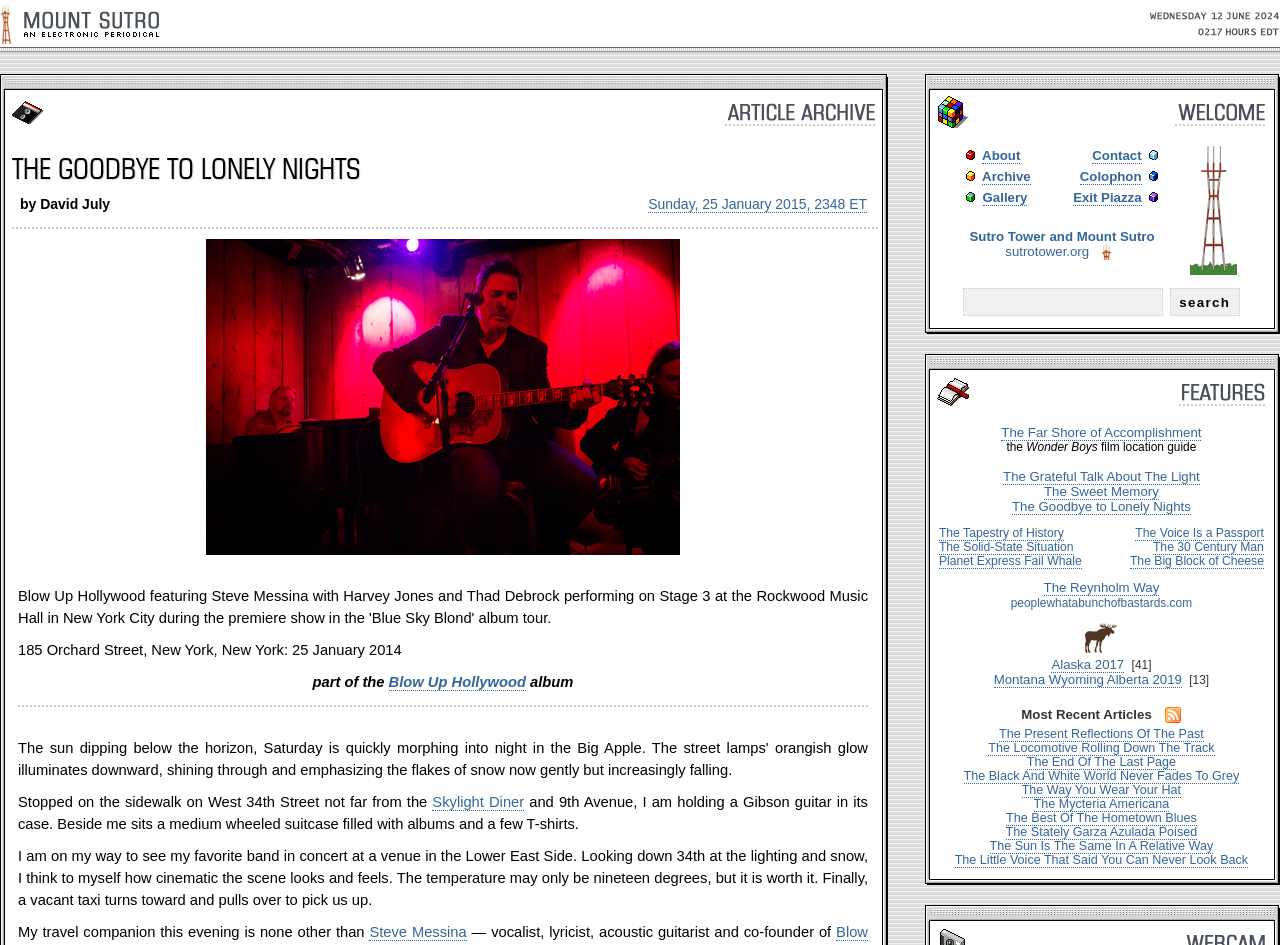Detail the various sections and features present on the webpage.

The webpage is an electronic periodical called "Mount Sutro" by David July. At the top, there is a heading with the title "Mount Sutro: An Electronic Periodical" accompanied by an image. Below this, there are several small images, including a 5.25-inch floppy diskette, an article archive, and a Rubik's Cube.

The main content of the page is an article titled "THE GOODBYE TO LONELY NIGHTS" by David July. The article is divided into several paragraphs, with a photo credit link and an image of a concert performance. The text describes a scene in New York City, where the author is on his way to see his favorite band in concert.

On the right side of the page, there are several navigation links, including "About", "Archive", "Gallery", "Contact", and "Colophon". These links are accompanied by small cube-shaped images in different colors. There is also a search box and a button labeled "search".

Below the navigation links, there are several article links, including "The Far Shore of Accomplishment", "The Wonder Boys", "The Grateful Talk About The Light", "The Sweet Memory", and "The Goodbye to Lonely Nights". These links are arranged in a table layout.

At the bottom of the page, there are three more tables with links to additional articles, including "The Tapestry of History", "The Voice Is a Passport", "The Solid-State Situation", and "The 30 Century Man".